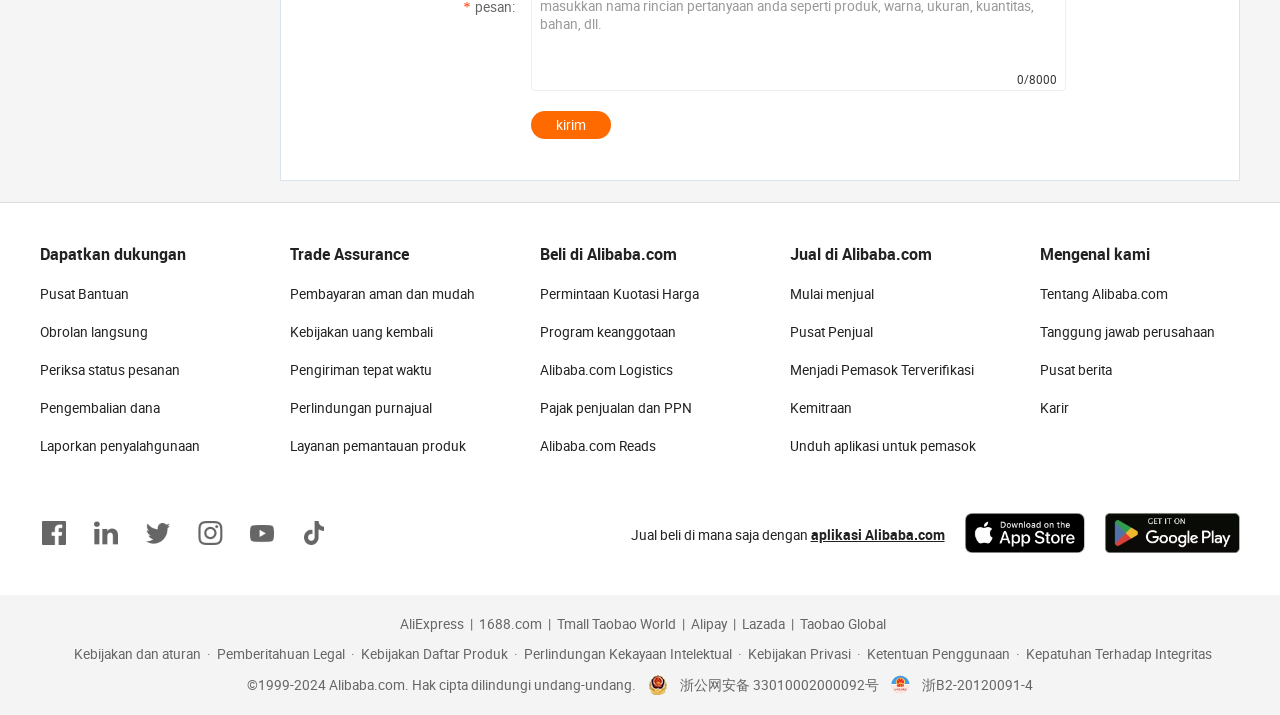Please answer the following question as detailed as possible based on the image: 
How many types of payment are accepted?

In the table under the 'Istilah Bisnis' section, there is a row with the heading 'Jenis Pembayaran yang Diterima' and it lists 13 types of payment: T/T, L/C, D/P D/A, MoneyGram, Credit Card, PayPal, Western Union, Cash, Escrow.